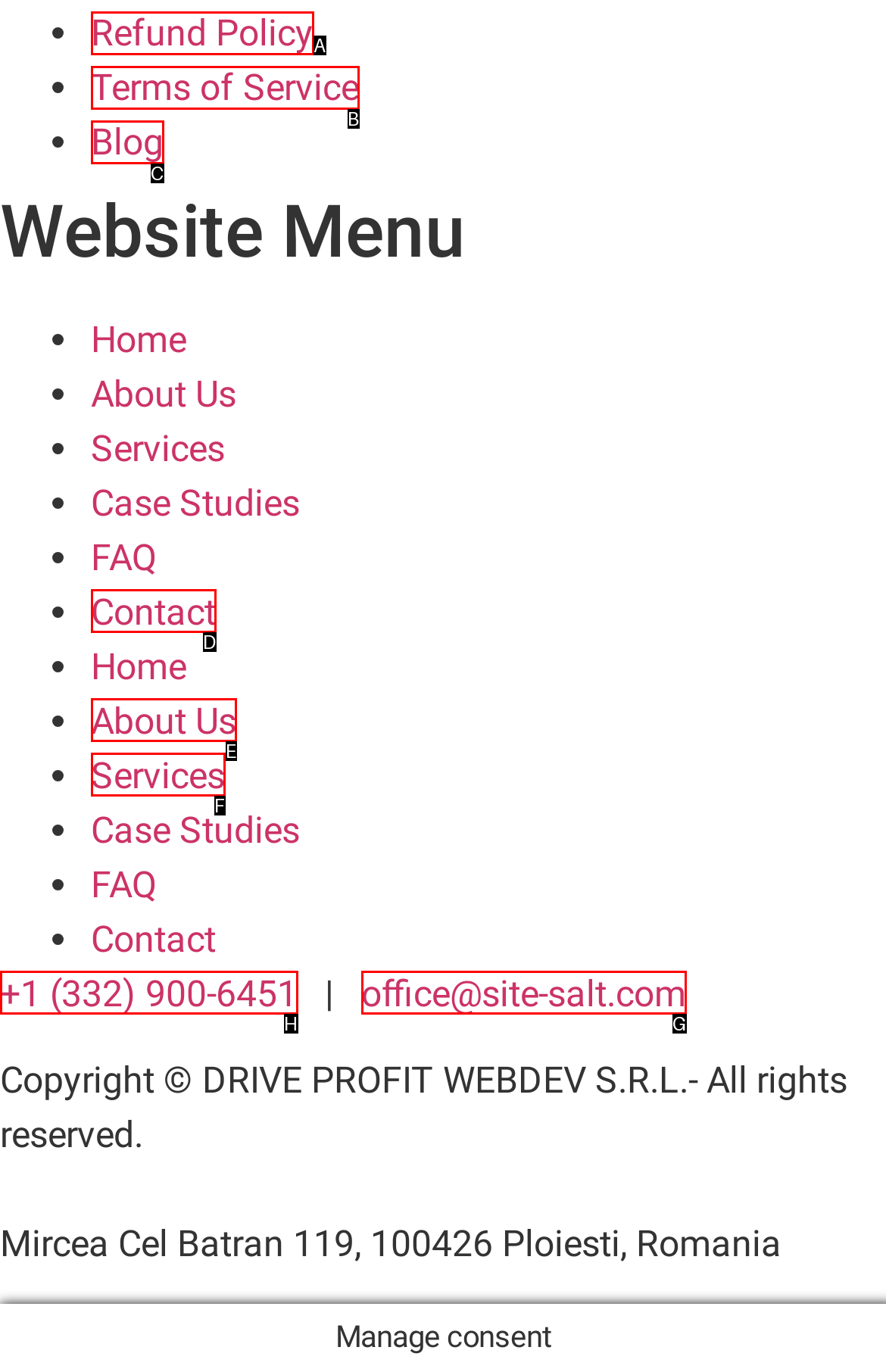Select the HTML element that should be clicked to accomplish the task: Call the office Reply with the corresponding letter of the option.

H